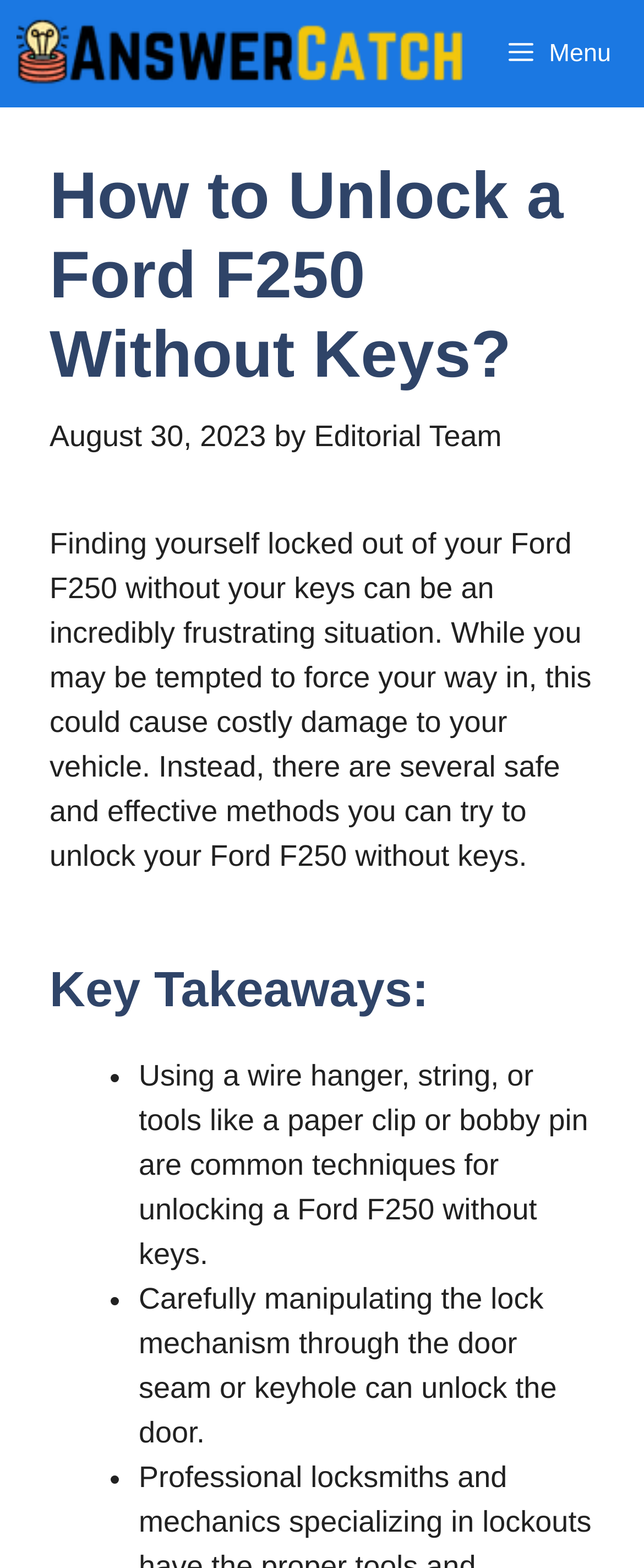Provide a single word or phrase to answer the given question: 
What is the purpose of the article?

To provide methods to unlock Ford F250 without keys